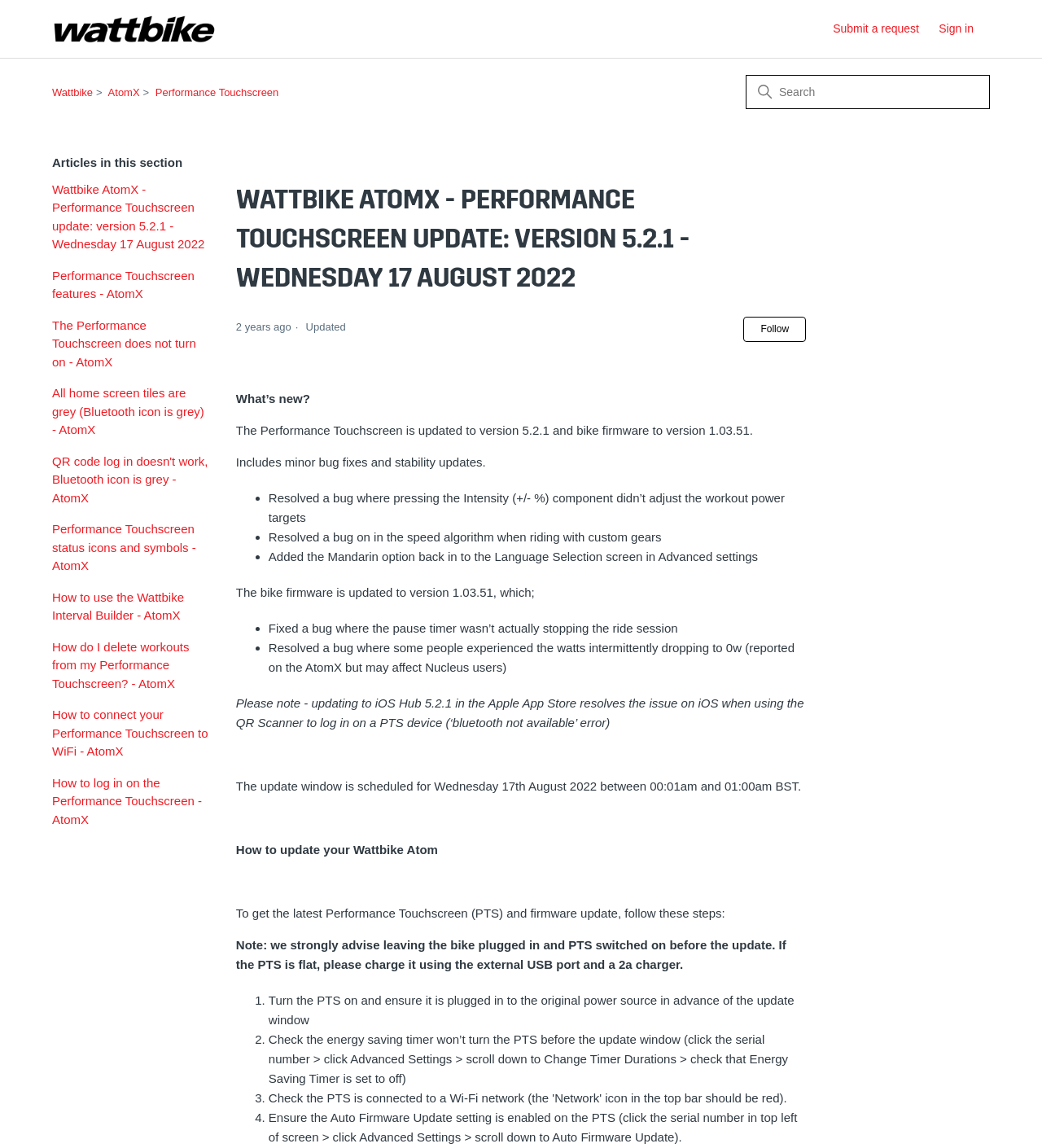Answer the following query with a single word or phrase:
What is the current version of the Performance Touchscreen?

5.2.1